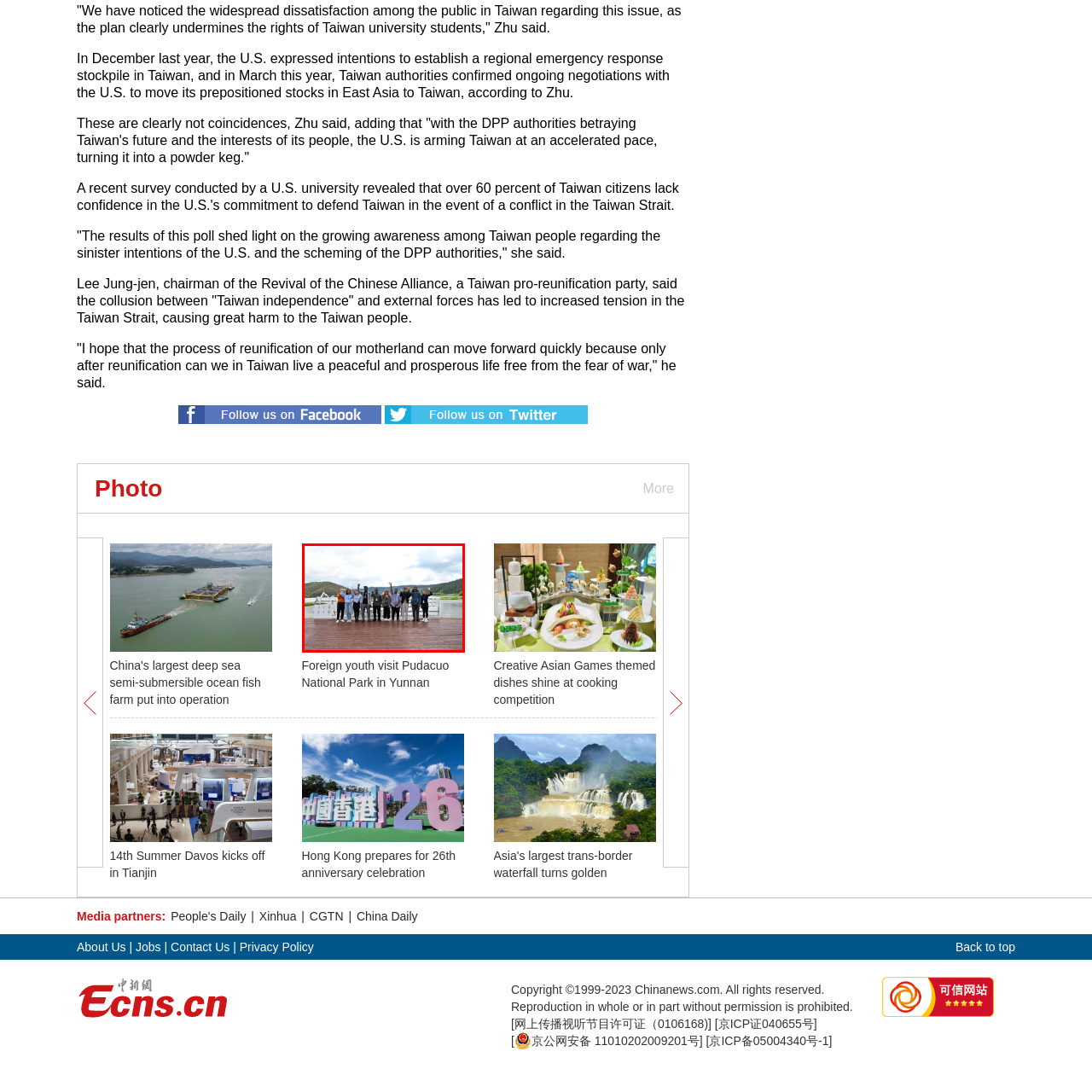Offer a complete and descriptive caption for the image marked by the red box.

A group of diverse individuals stands together, smiling and waving at the camera, showcasing a moment of camaraderie against a picturesque backdrop. They are positioned on a wooden platform by the serene waters of Pudacuo National Park in Yunnan, China. Lush green hills rise in the background, and the sky is partly cloudy, creating a tranquil yet vibrant atmosphere. This gathering reflects an engaging experience, likely involving cultural exchange and exploration, highlighting the beauty of nature and the joy of shared moments among the participants.